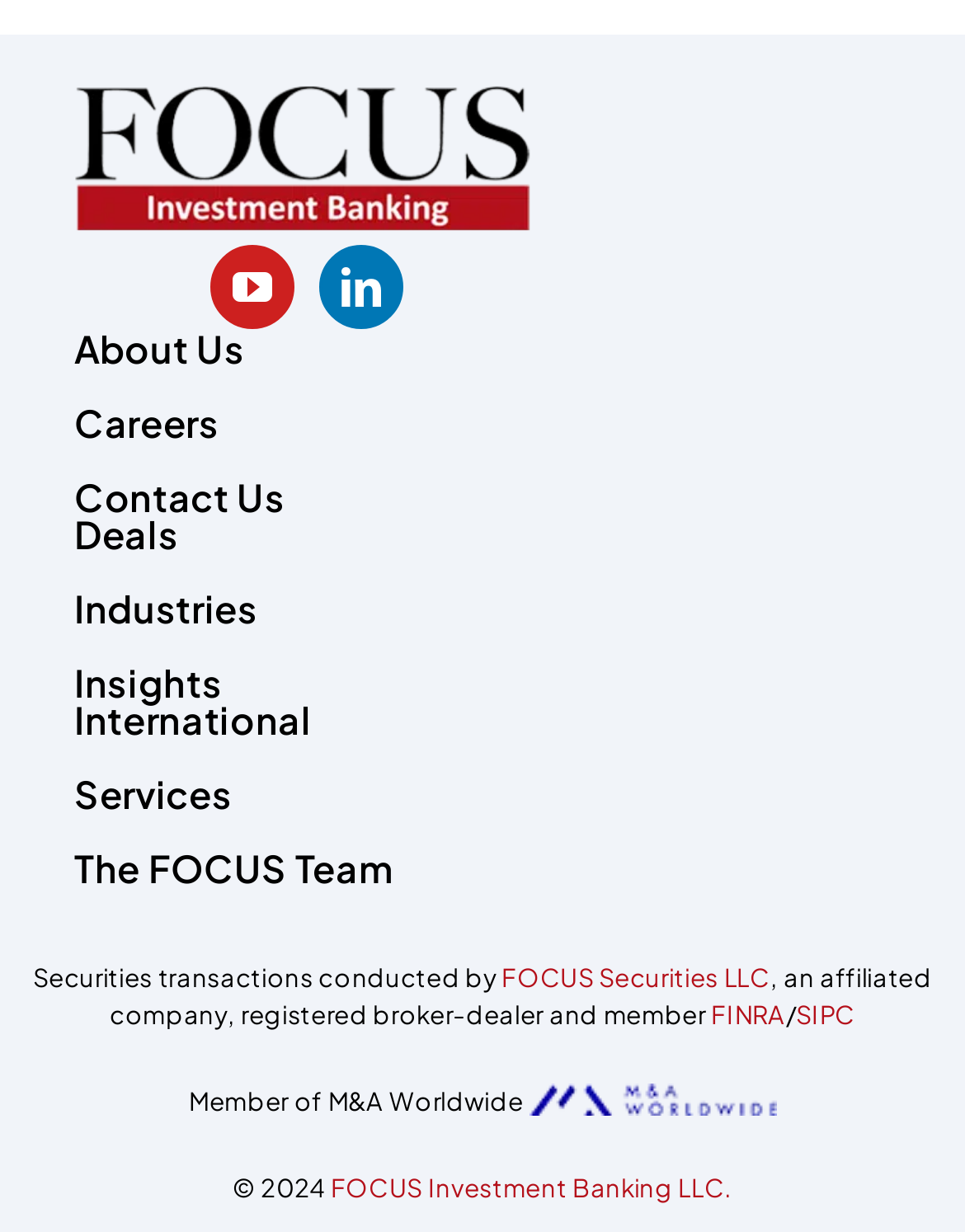Respond to the question with just a single word or phrase: 
What is the year of the copyright?

2024